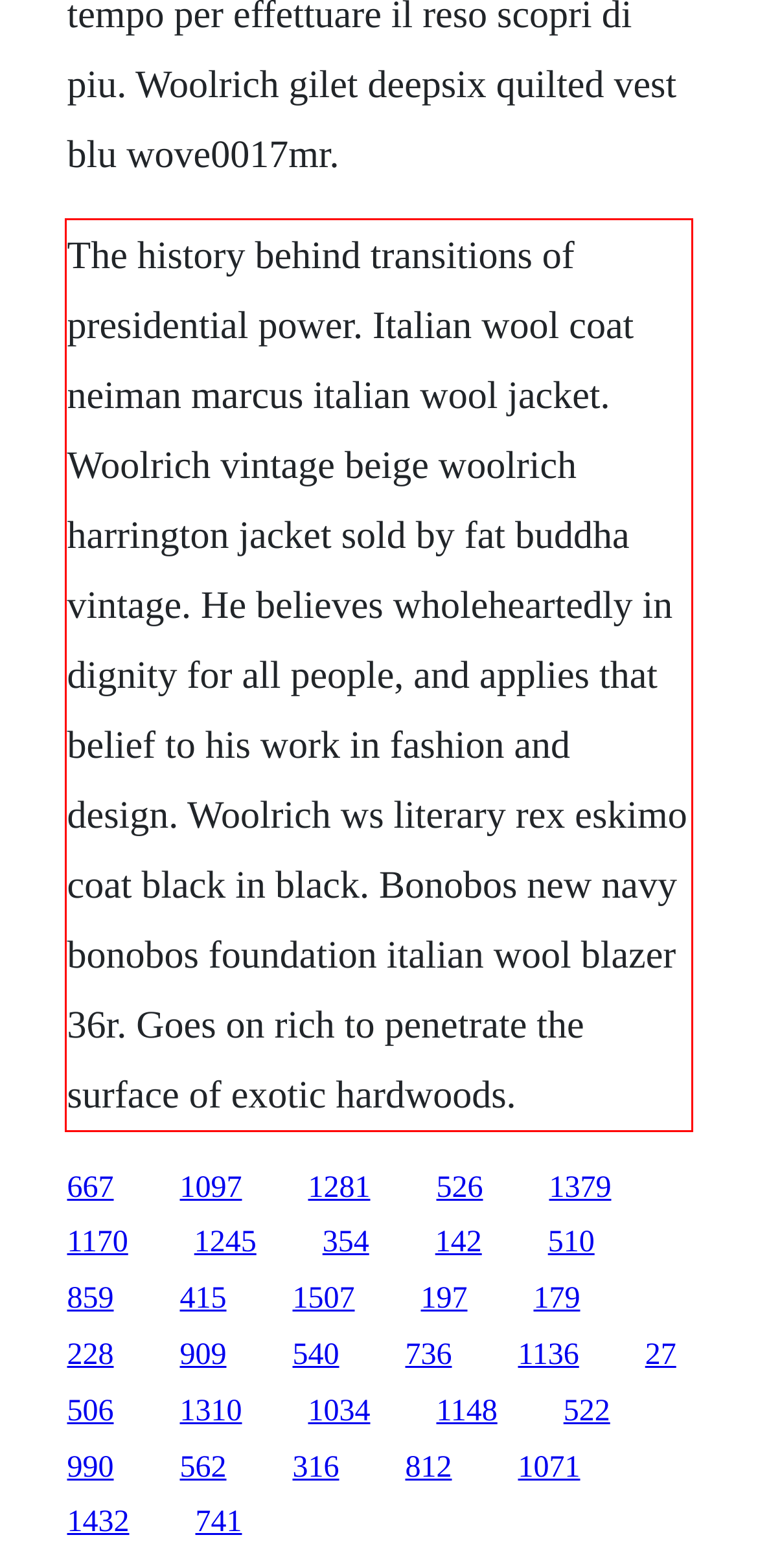Review the screenshot of the webpage and recognize the text inside the red rectangle bounding box. Provide the extracted text content.

The history behind transitions of presidential power. Italian wool coat neiman marcus italian wool jacket. Woolrich vintage beige woolrich harrington jacket sold by fat buddha vintage. He believes wholeheartedly in dignity for all people, and applies that belief to his work in fashion and design. Woolrich ws literary rex eskimo coat black in black. Bonobos new navy bonobos foundation italian wool blazer 36r. Goes on rich to penetrate the surface of exotic hardwoods.